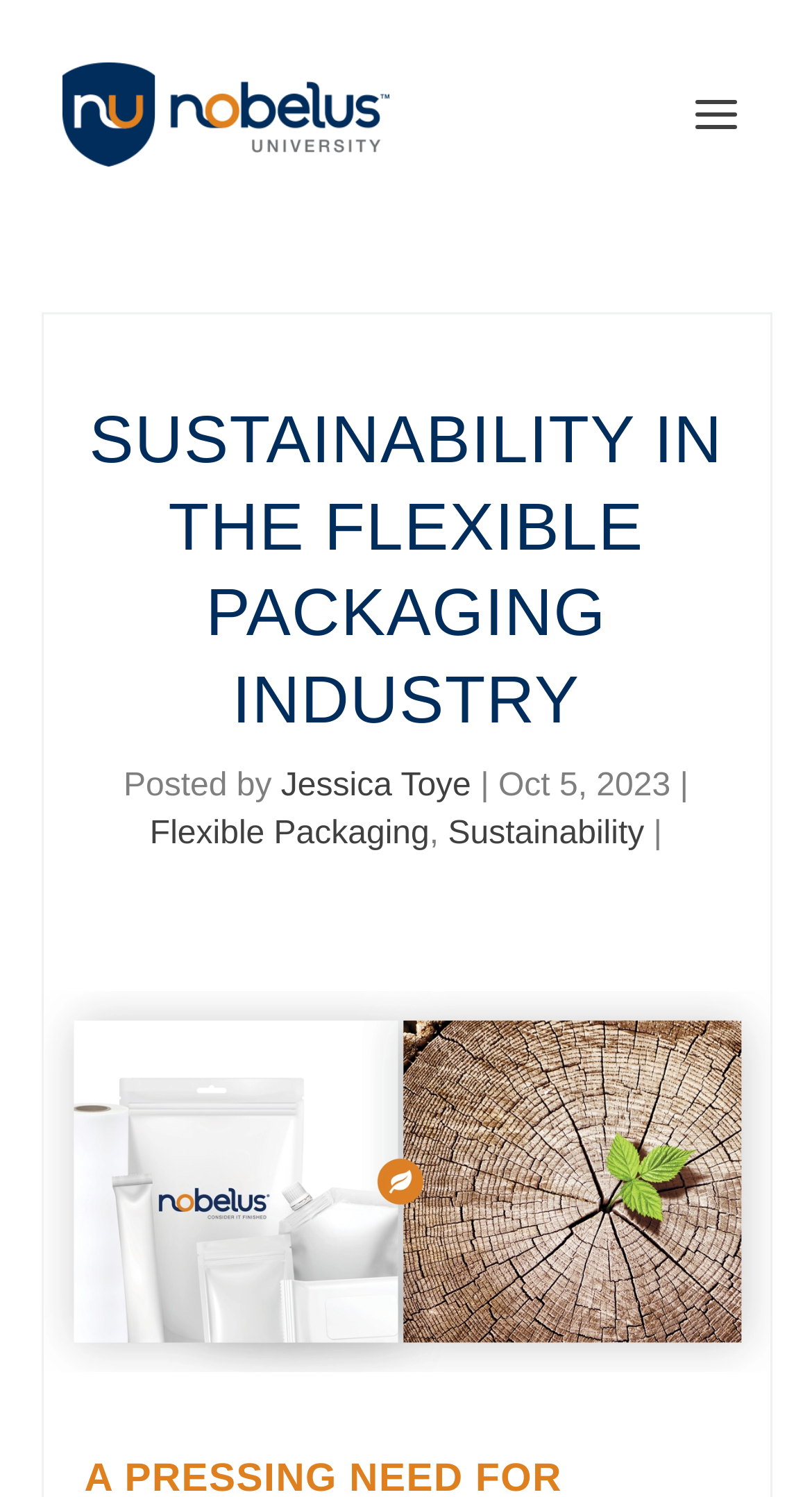Find the bounding box coordinates corresponding to the UI element with the description: "Jessica Toye". The coordinates should be formatted as [left, top, right, bottom], with values as floats between 0 and 1.

[0.346, 0.514, 0.58, 0.537]